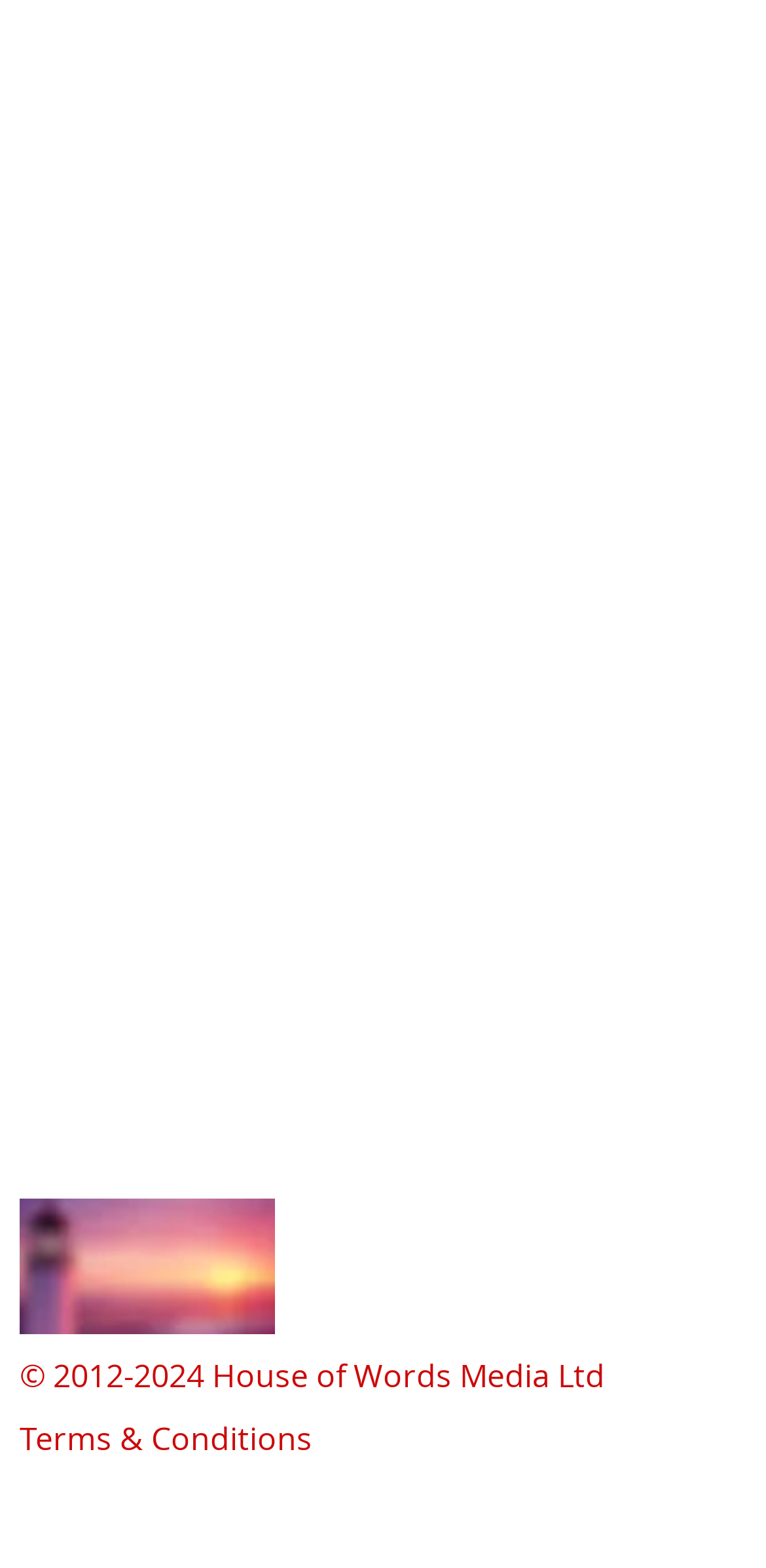Carefully examine the image and provide an in-depth answer to the question: What is the copyright year range?

I found the copyright year range by looking at the footer section, where I saw a static text element containing the copyright symbol followed by the year range '2012-2024'.